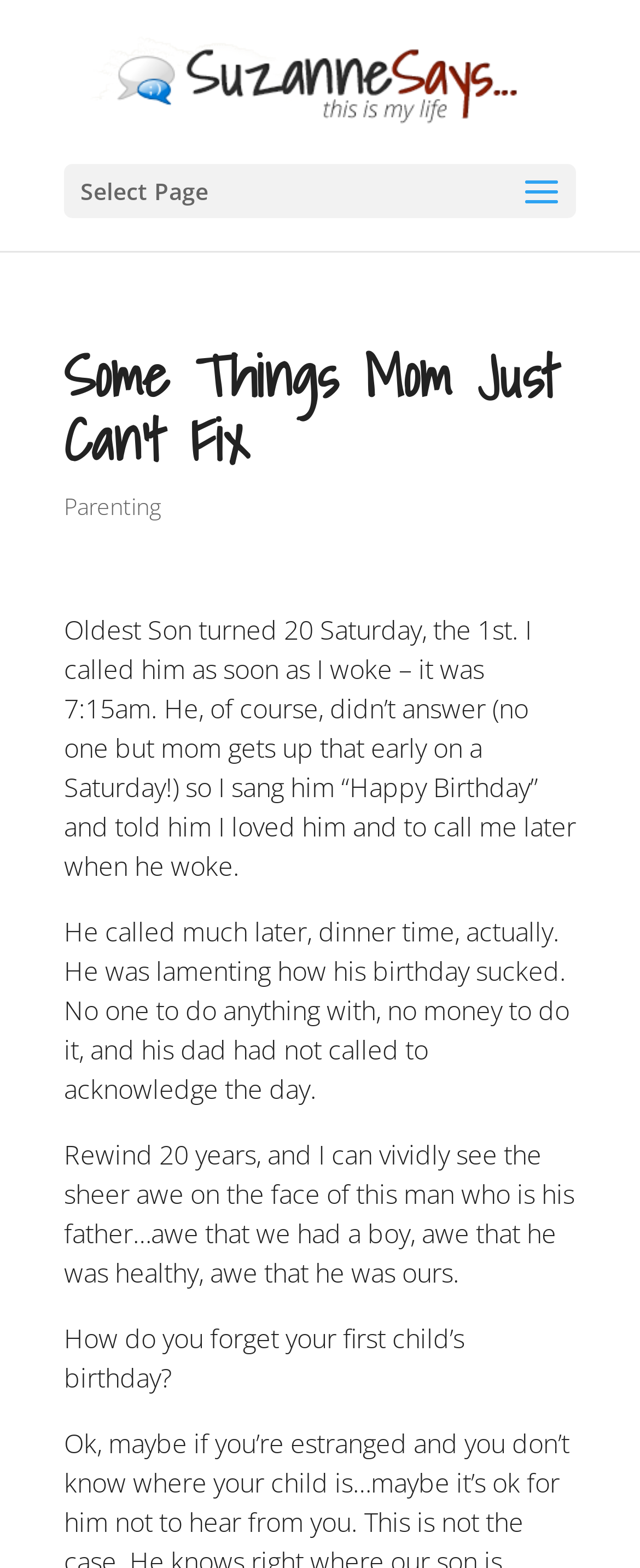What time did the author call her son on his birthday?
From the screenshot, supply a one-word or short-phrase answer.

7:15am